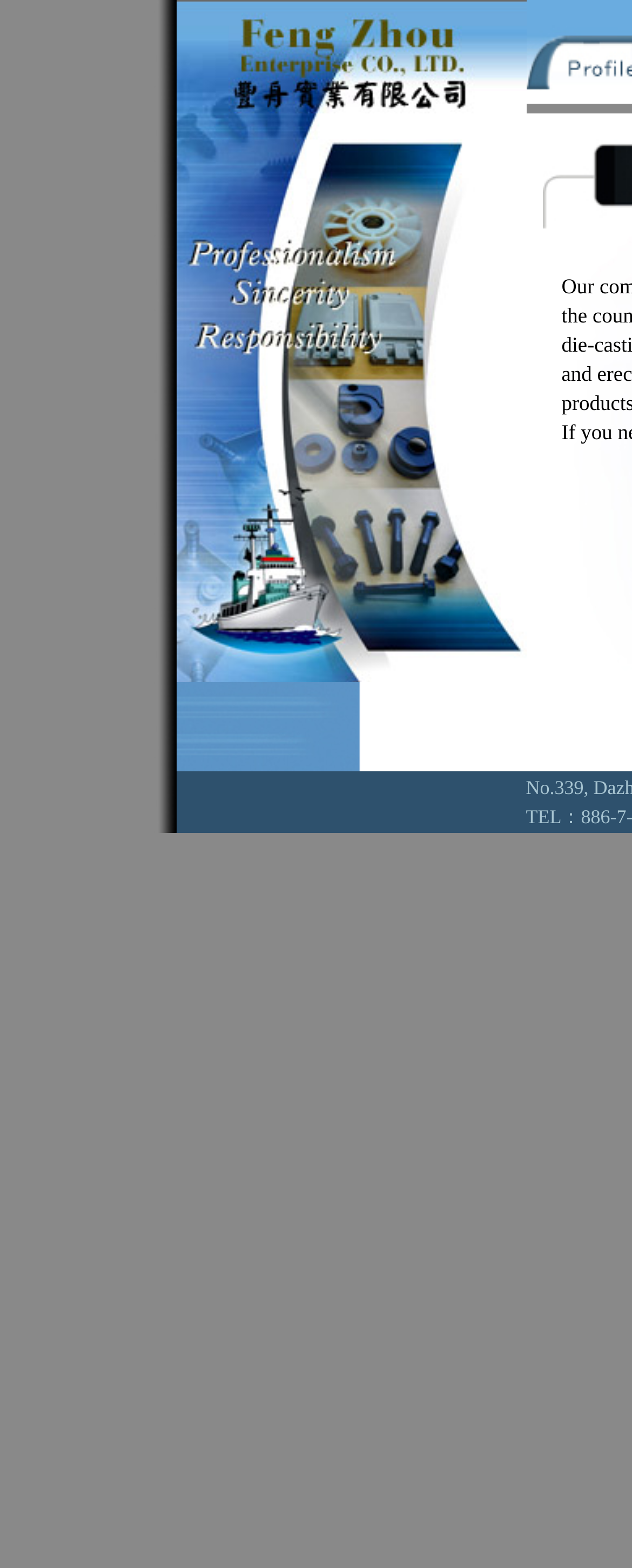How many table cells are there in the webpage?
Based on the image, provide your answer in one word or phrase.

4